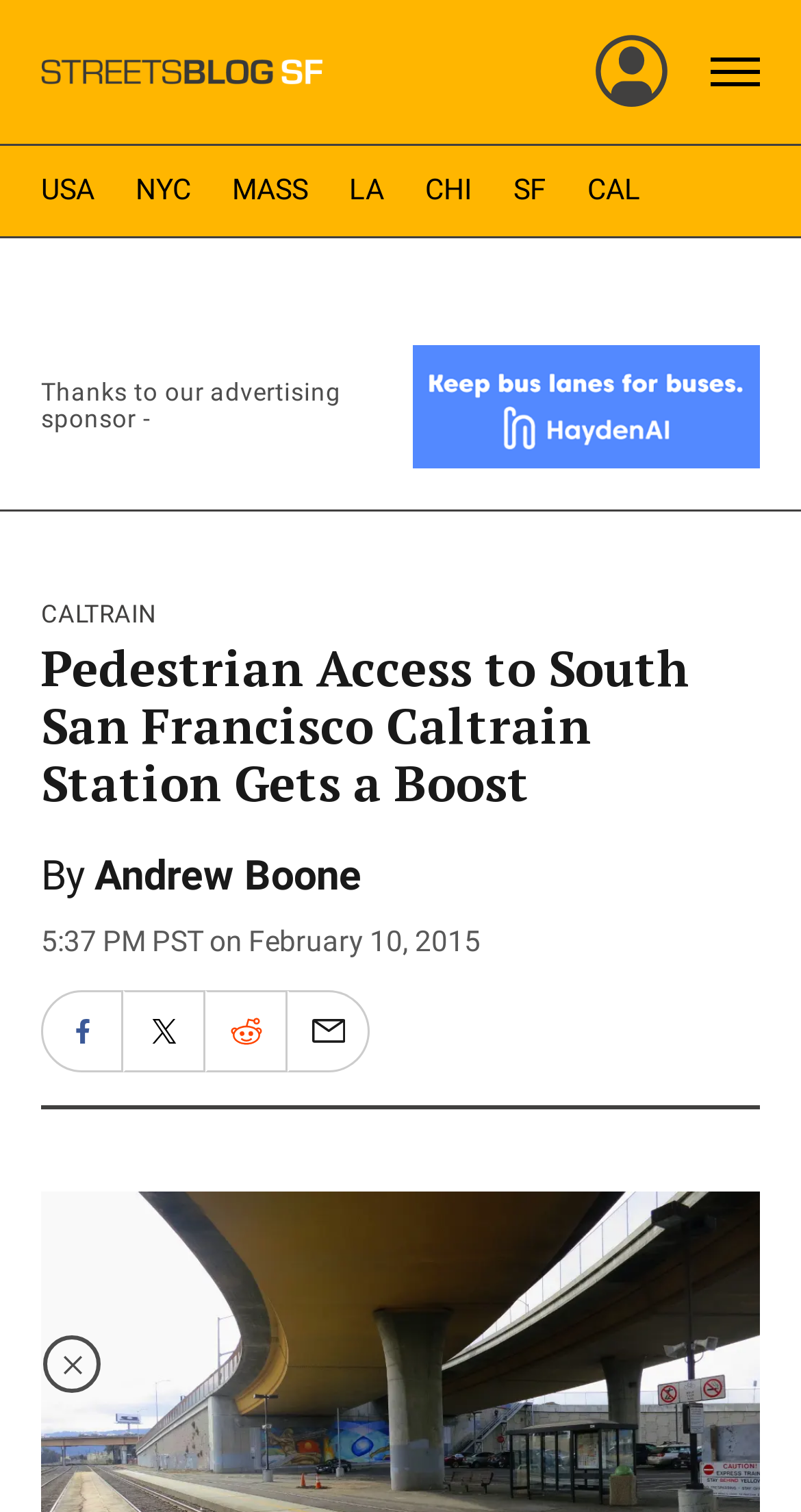What is the name of the website?
Please provide a single word or phrase as your answer based on the screenshot.

Streetsblog San Francisco